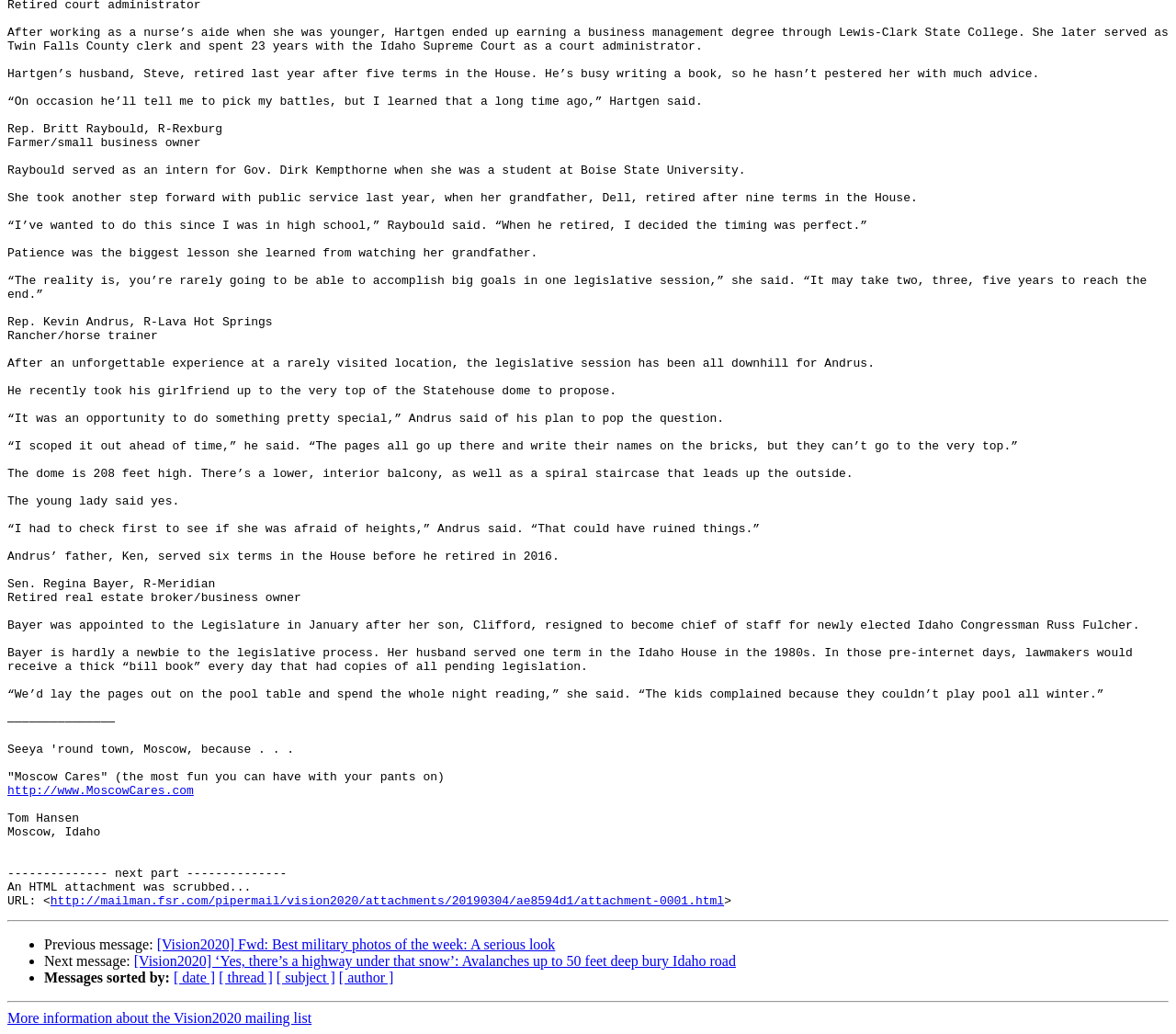What is the name of the person mentioned?
Give a thorough and detailed response to the question.

The name 'Tom Hansen' is mentioned in the StaticText element with OCR text '
  
Tom Hansen
Moscow, Idaho


-------------- next part --------------
An HTML attachment was scrubbed...
URL: <' at coordinates [0.006, 0.772, 0.244, 0.879].